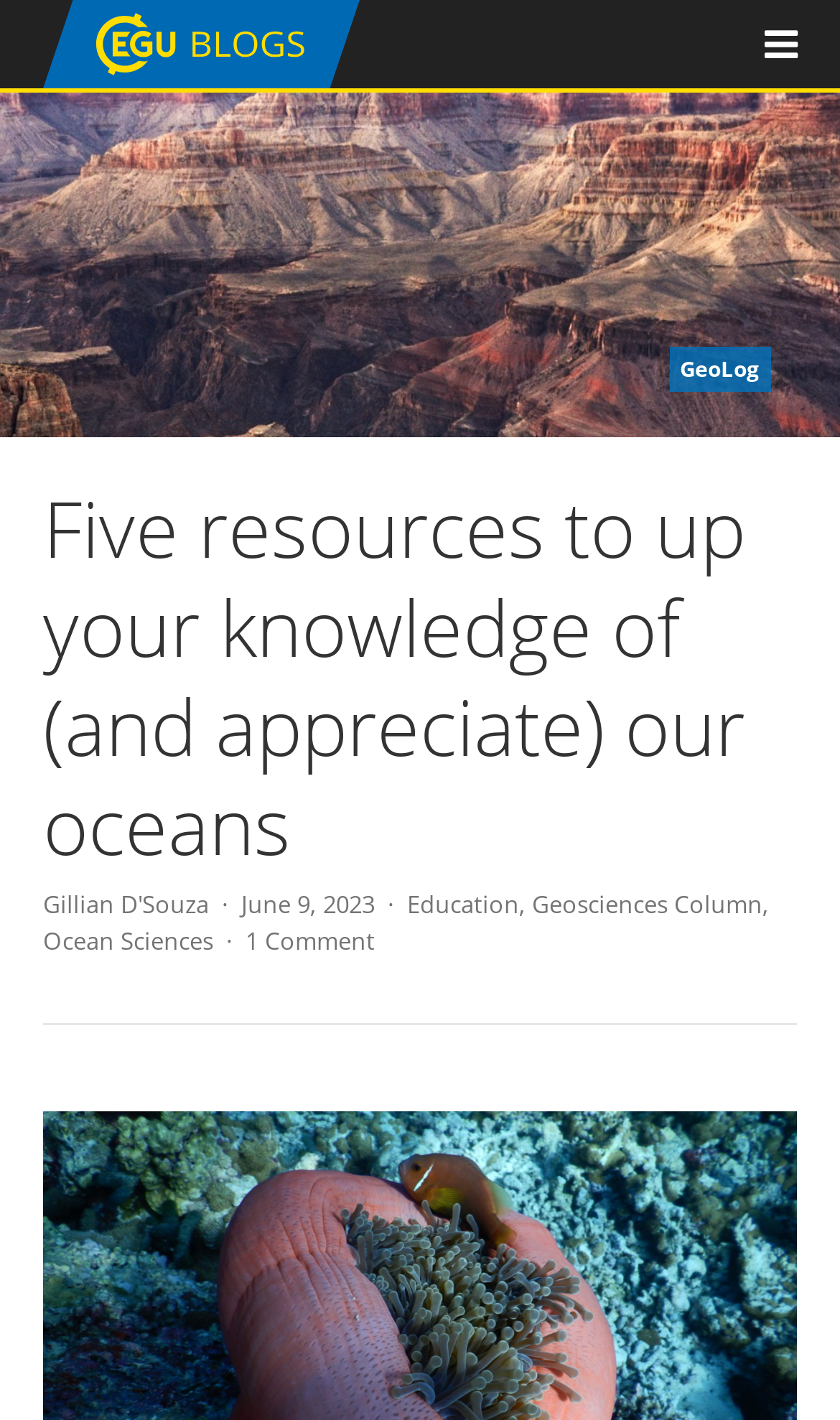Generate a thorough caption that explains the contents of the webpage.

The webpage is about World Oceans Day, with a focus on educational resources. At the top left, there is a logo "GeoLog" with a corresponding image. On the top right, there is a search icon. Below the logo, there is a table with a header section that spans the entire width of the page. The header section contains the title "Five resources to up your knowledge of (and appreciate) our oceans" in a prominent font size. 

Below the title, there are several links and text elements, including the author's name "Gillian D'Souza", the date "June 9, 2023", and category links such as "Education", "Geosciences Column", and "Ocean Sciences". There is also a link to comments, indicating that the article has "1 Comment". The layout is organized, with clear headings and concise text, making it easy to navigate and read.